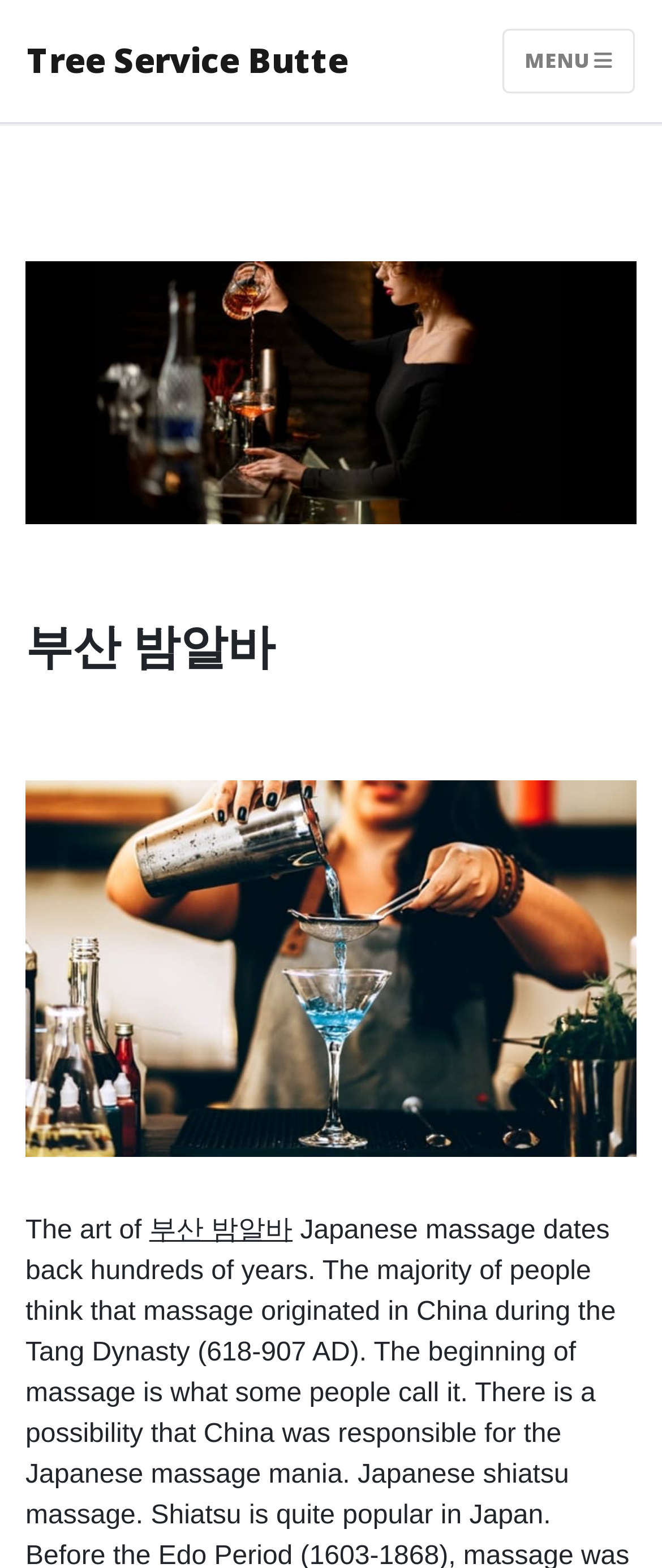How many navigation menu items are there?
Using the details shown in the screenshot, provide a comprehensive answer to the question.

The Toggle navigation button controls the navbarResponsive element, which has only one sibling element 'MENU', indicating that there is only one navigation menu item.